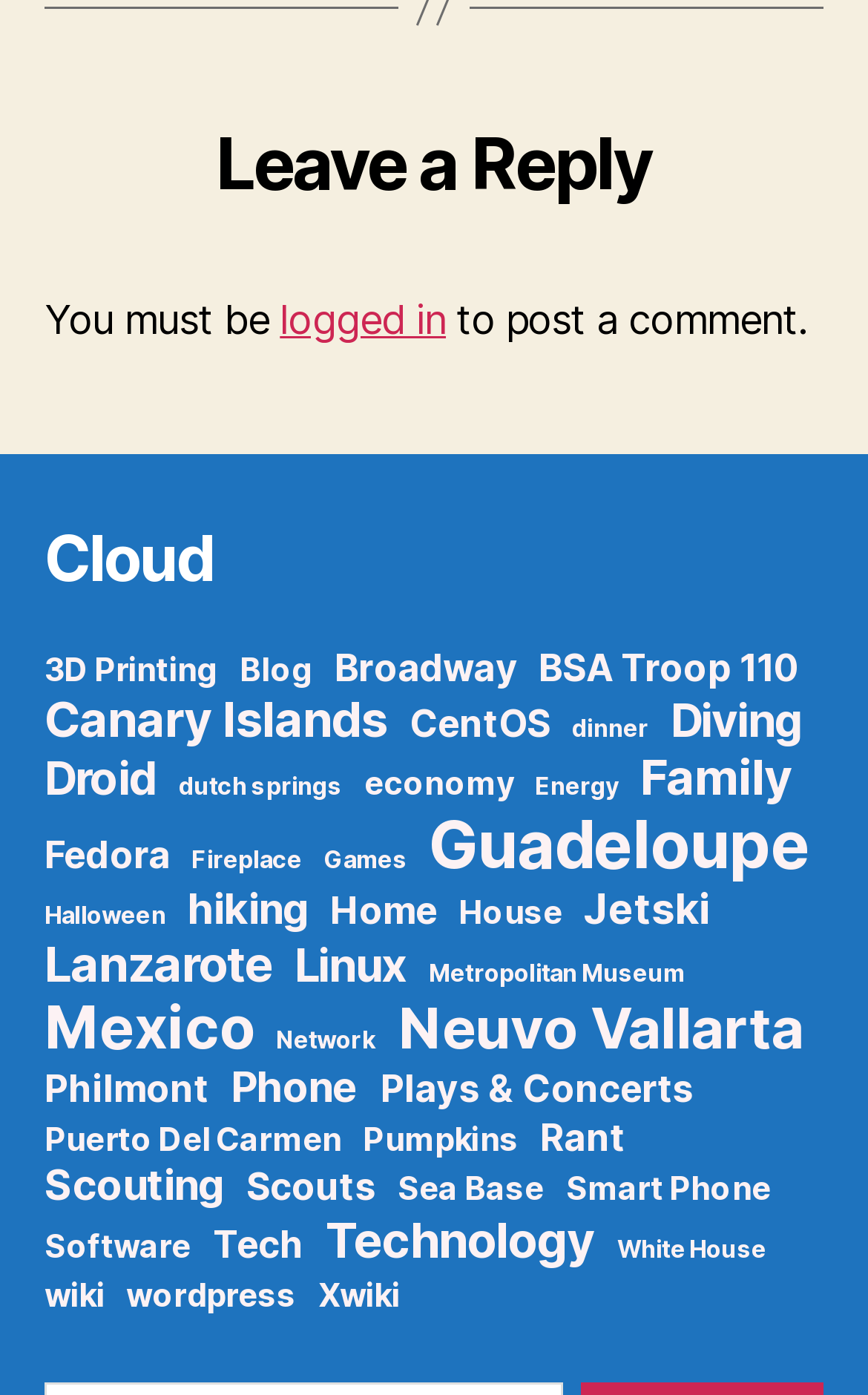Determine the bounding box for the UI element as described: "Smart Phone". The coordinates should be represented as four float numbers between 0 and 1, formatted as [left, top, right, bottom].

[0.652, 0.838, 0.888, 0.865]